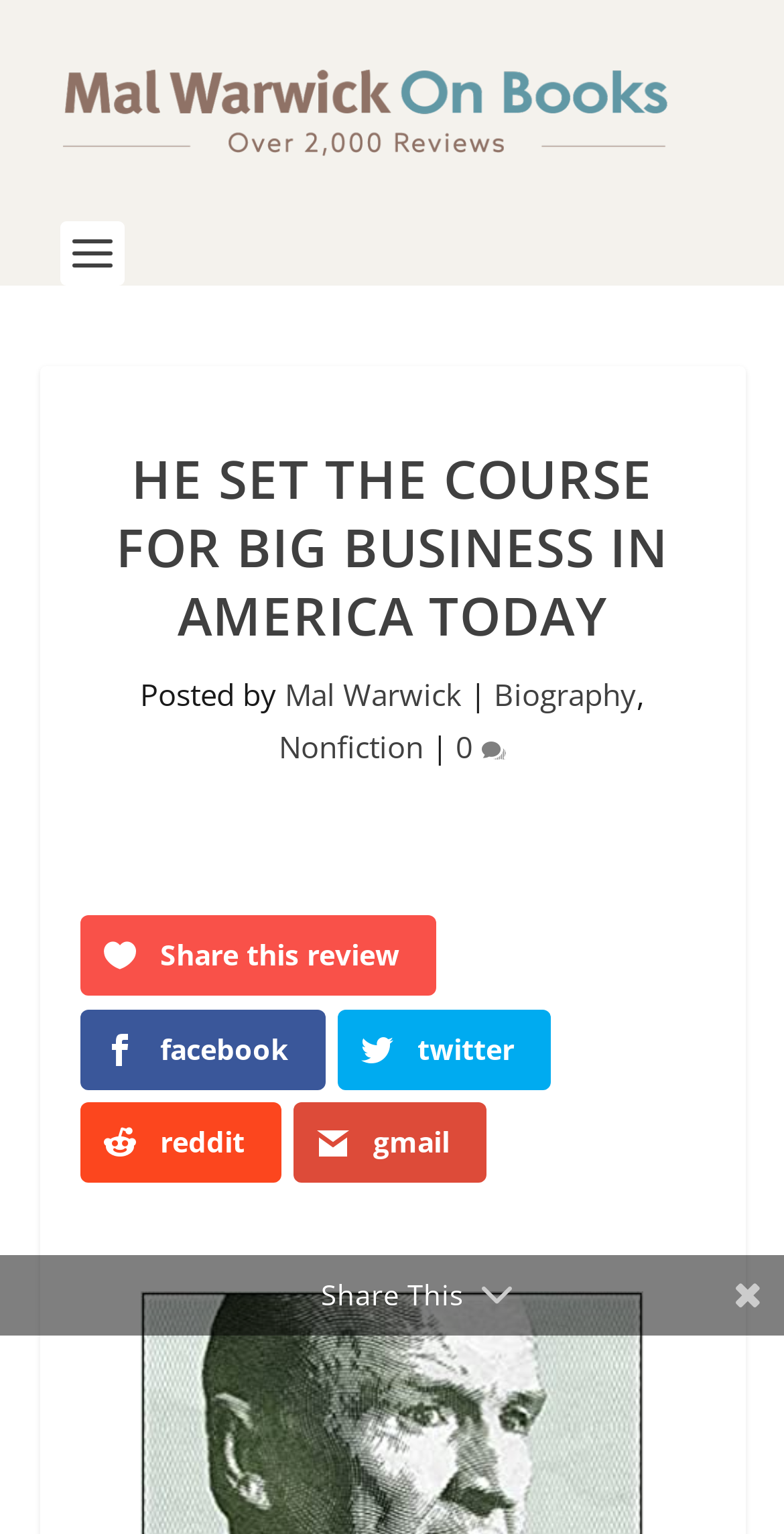Please provide the bounding box coordinates for the element that needs to be clicked to perform the instruction: "Read the biography of Mal Warwick". The coordinates must consist of four float numbers between 0 and 1, formatted as [left, top, right, bottom].

[0.629, 0.44, 0.812, 0.466]